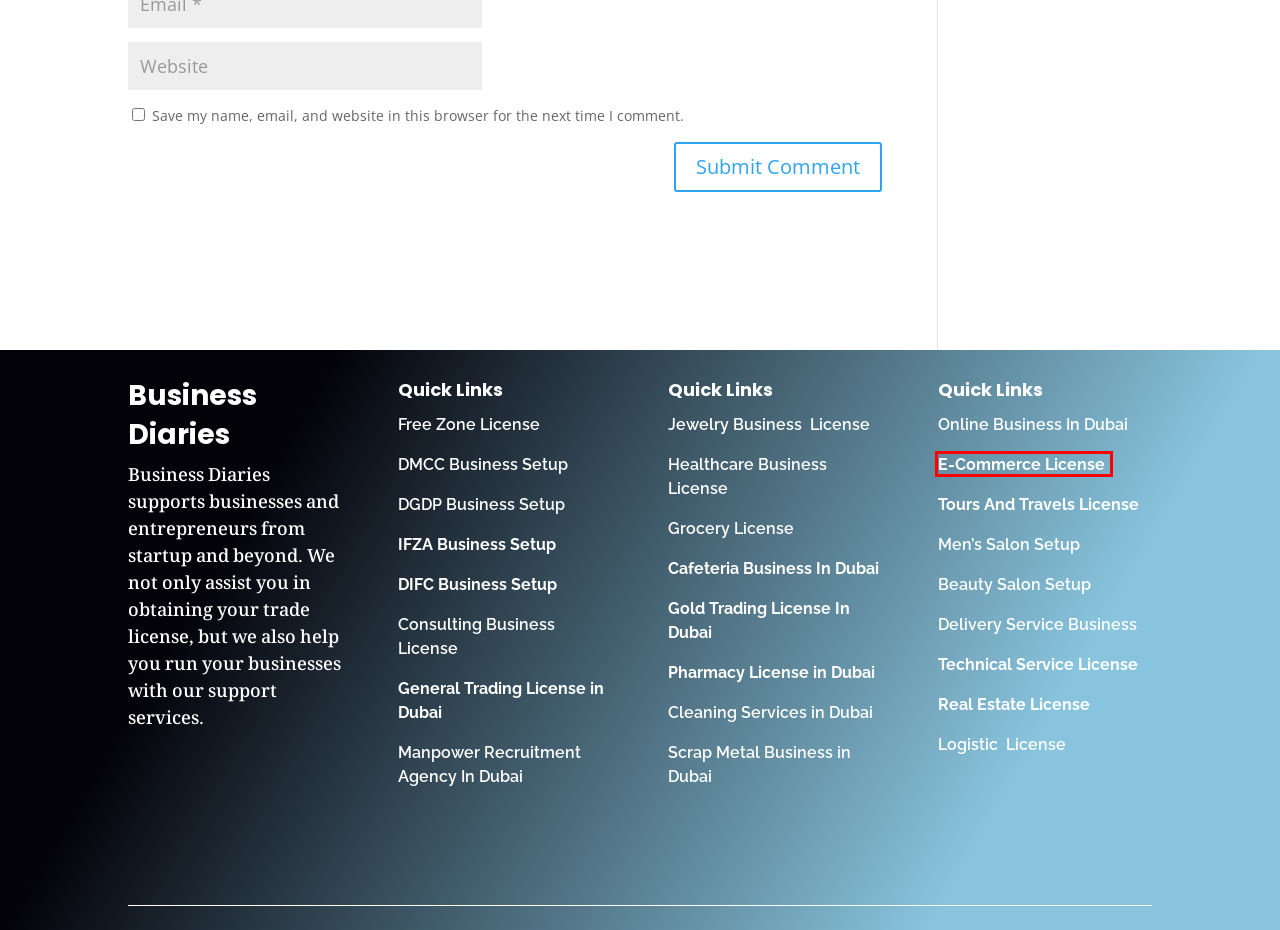Examine the webpage screenshot and identify the UI element enclosed in the red bounding box. Pick the webpage description that most accurately matches the new webpage after clicking the selected element. Here are the candidates:
A. Grocery Business Setup in Dubai UAE | Start Your Business Today
B. Health Care Business Setup In Dubai
C. E-commerce Business Setup in Dubai | Affordable Solutions for Online Startups
D. Men's Salon Setup In Dubai
E. DIFC Business Setup in Dubai | Start Your Business Today
F. Real Estate Business Setup in Dubai | Get Expert Assistance Today
G. Cafeteria Business License in Dubai
H. DMCC Business Setup in Dubai | Start Your Business Today

C